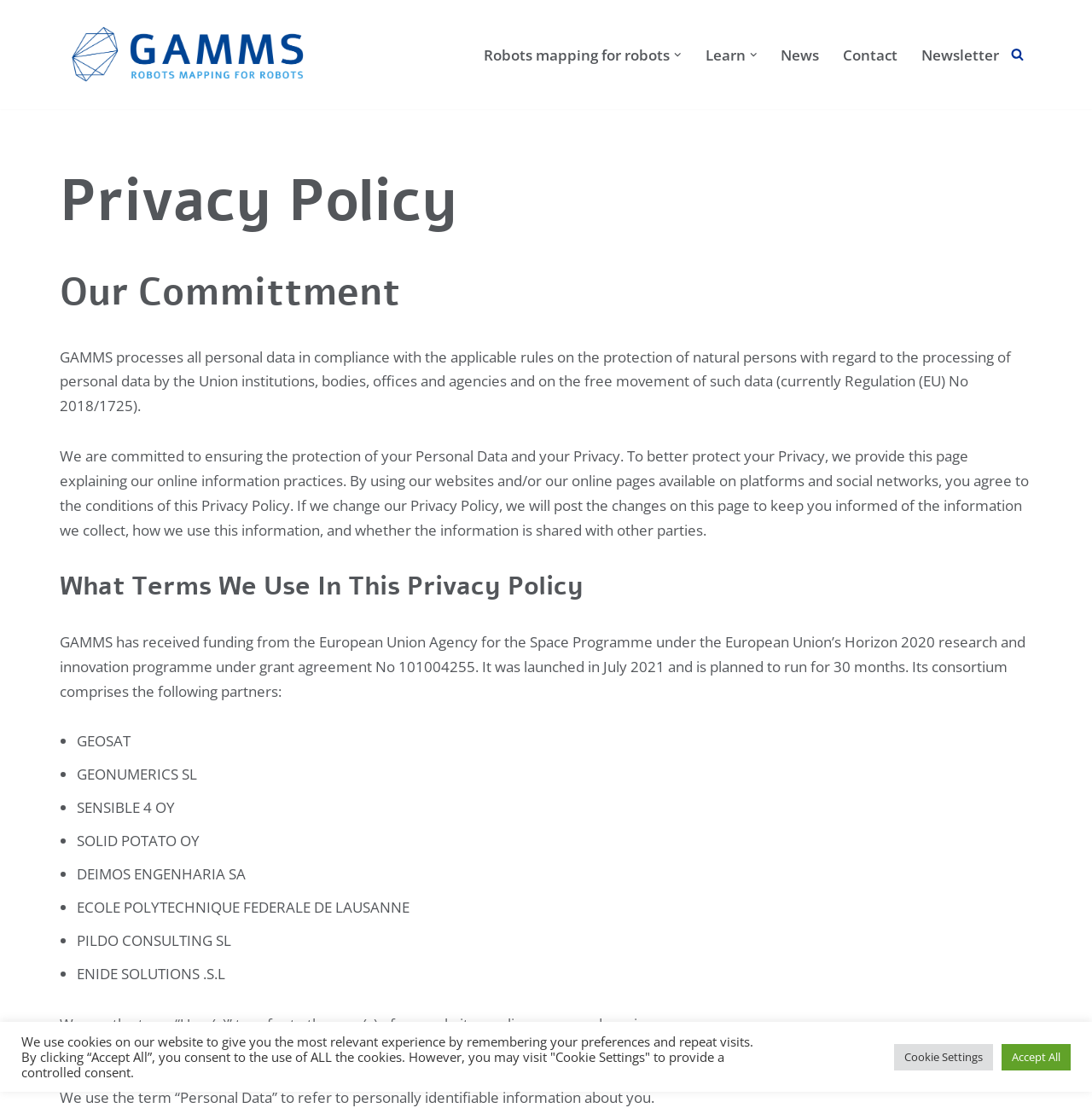Based on the image, give a detailed response to the question: How many partners are in the GAMMS consortium?

The number of partners in the GAMMS consortium can be counted from the list of partners provided, which includes GEOSAT, GEONUMERICS SL, SENSIBLE 4 OY, SOLID POTATO OY, DEIMOS ENGENHARIA SA, ECOLE POLYTECHNIQUE FEDERALE DE LAUSANNE, and PILDO CONSULTING SL. There are 7 partners in total.